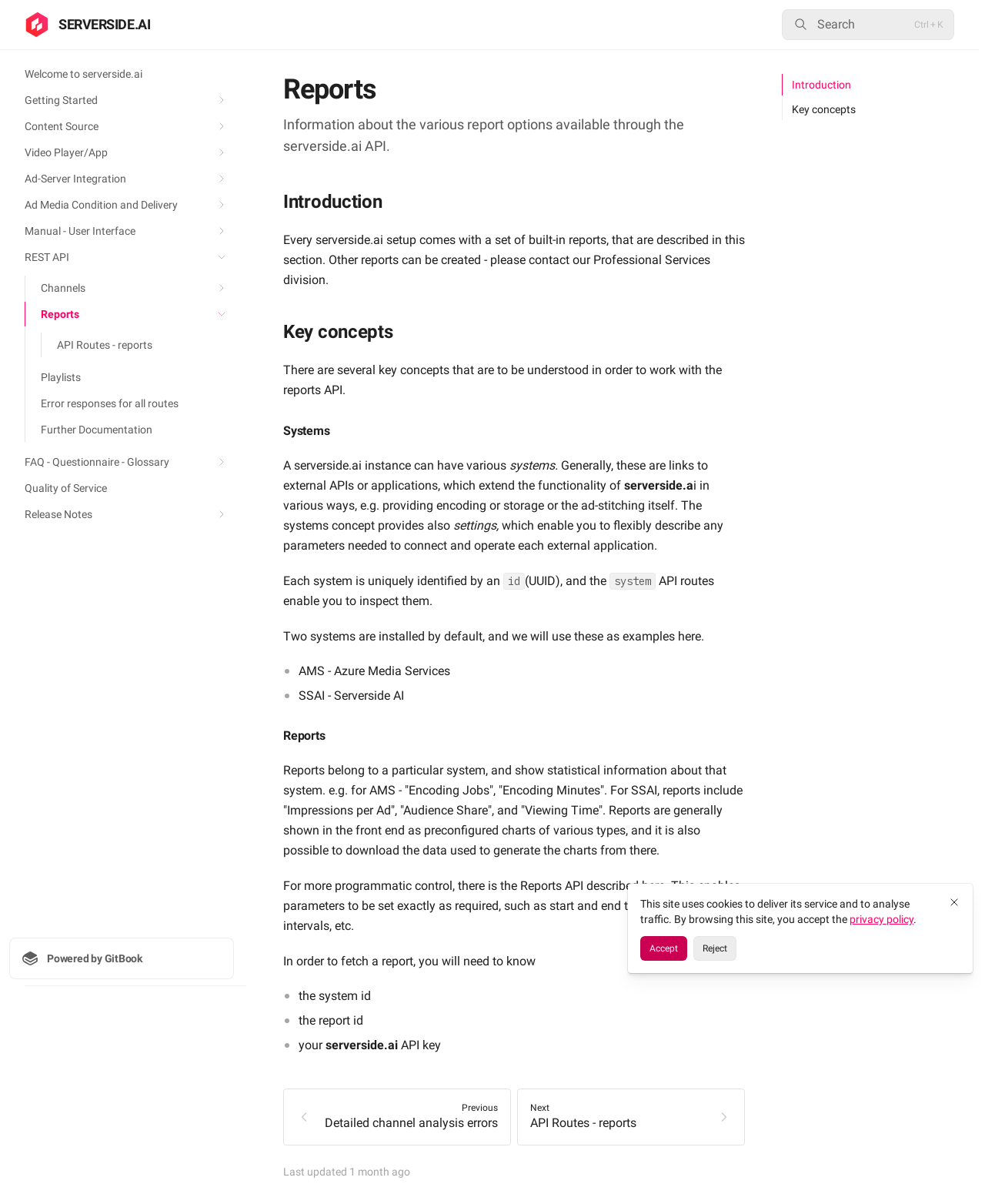Identify the bounding box coordinates for the UI element described as follows: "SearchCtrl + K". Ensure the coordinates are four float numbers between 0 and 1, formatted as [left, top, right, bottom].

[0.794, 0.008, 0.969, 0.033]